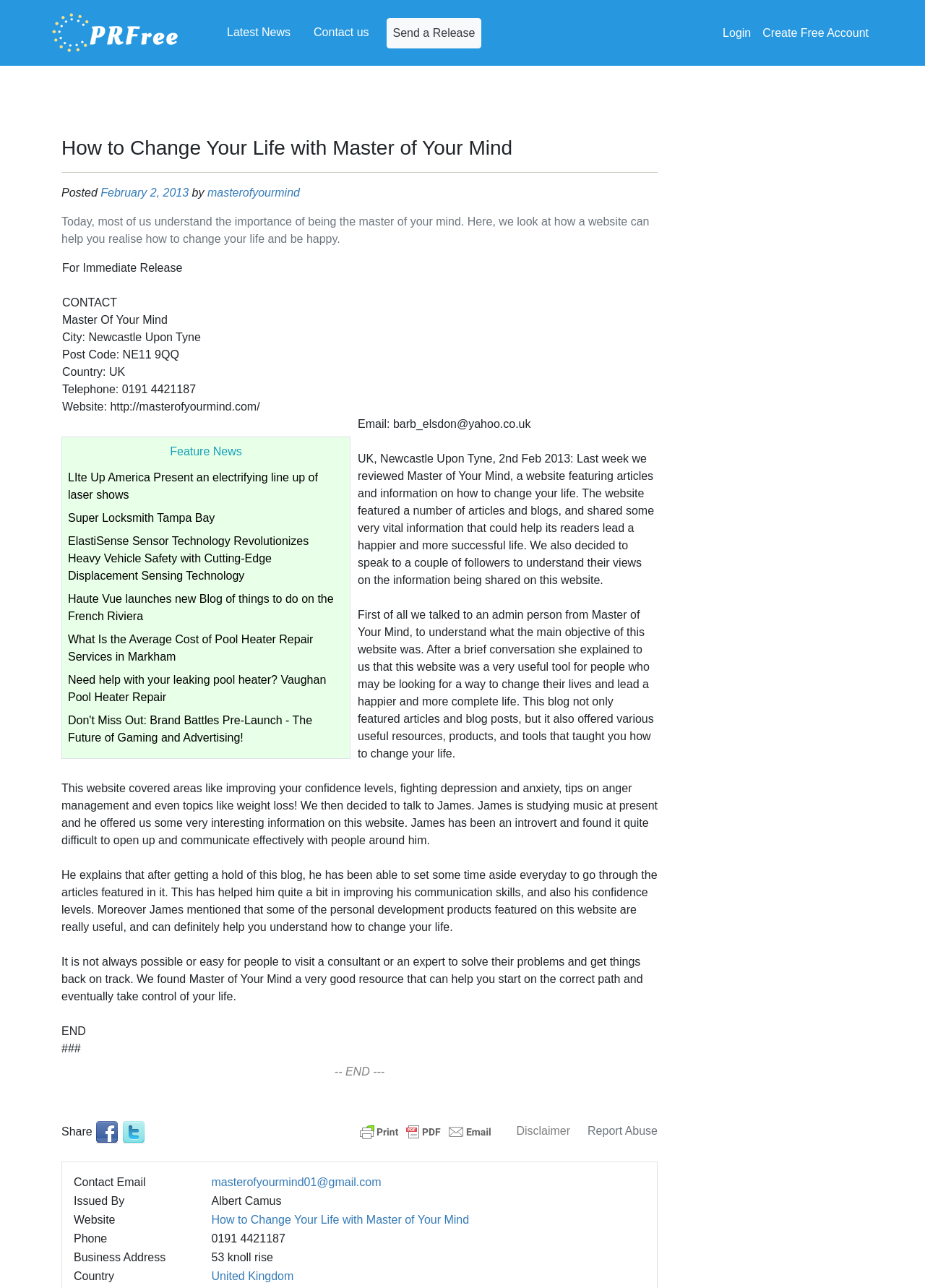Provide an in-depth caption for the contents of the webpage.

This webpage is about "How to Change Your Life with Master of Your Mind", a website that provides resources and tools to help individuals lead a happier and more successful life. At the top of the page, there are several links, including "PFRree", "Latest News", "Contact us", "Send a Release", "Login", and "Create Free Account", which are positioned horizontally across the page.

Below these links, there is a heading with the same title as the webpage, followed by a horizontal separator line. The main content of the page is divided into two sections. On the left side, there is a column with several links to news articles, including "Lite Up America Present an electrifying line up of laser shows", "Super Locksmith Tampa Bay", and "Haute Vue launches new Blog of things to do on the French Riviera". These links are stacked vertically, with the most recent article at the top.

On the right side, there is a section with contact information, including the website's title, "Master Of Your Mind", the city, postcode, country, telephone number, and website URL. Below this, there is a section with a brief description of the website's purpose and a quote from an admin person. The webpage also features a section with testimonials from users, including James, who shares his experience of using the website to improve his communication skills and confidence levels.

At the bottom of the page, there are several links to share the content on social media platforms, including Facebook, Twitter, and Print Friendly and PDF. There are also links to "Disclaimer" and "Report Abuse". Finally, there is a section with a contact form, including fields for contact email, issued by, website, phone, business address, and country.